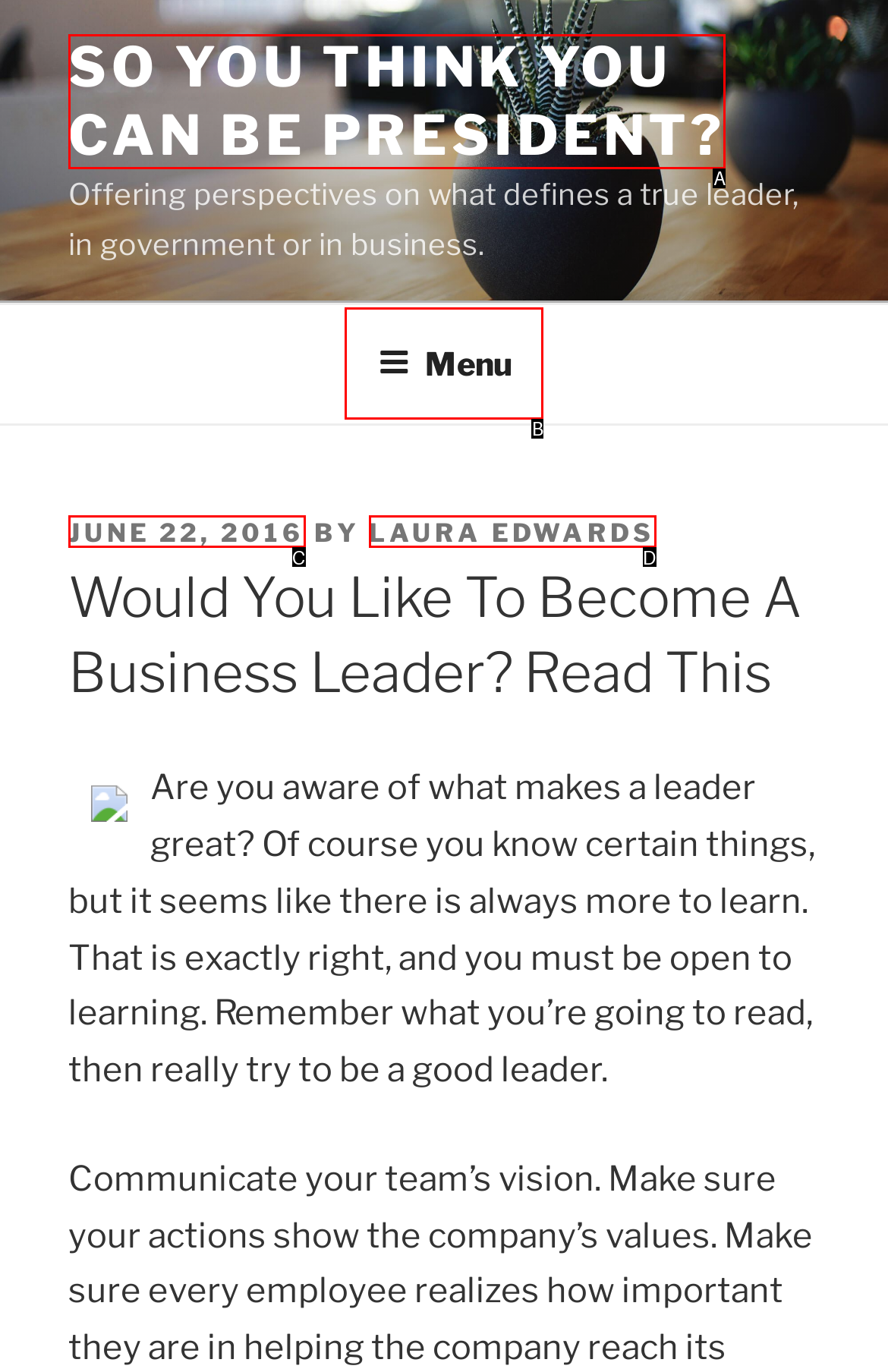Select the HTML element that corresponds to the description: Was that truck chasing you.... Answer with the letter of the matching option directly from the choices given.

None